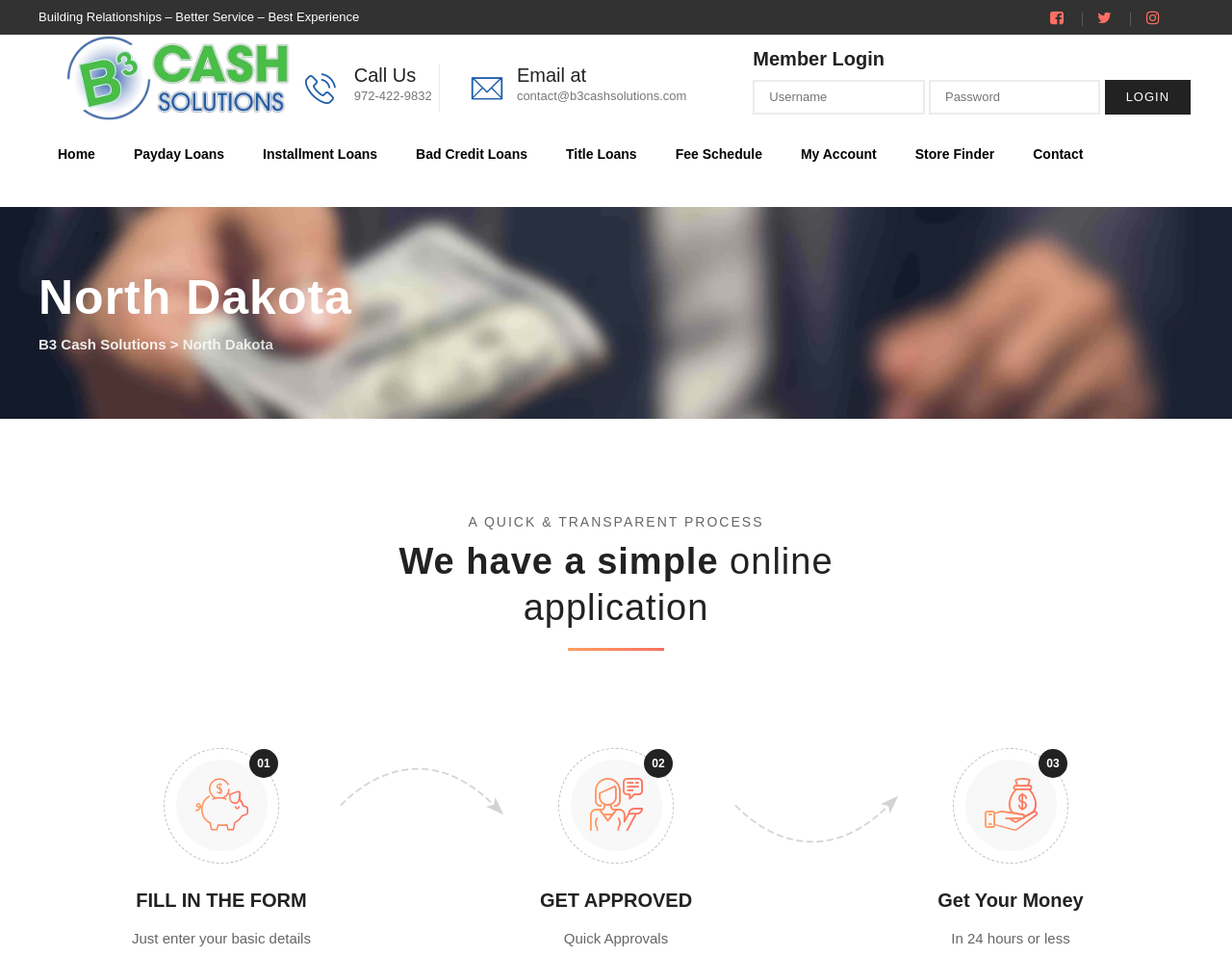Find the bounding box coordinates of the clickable element required to execute the following instruction: "Click the login button". Provide the coordinates as four float numbers between 0 and 1, i.e., [left, top, right, bottom].

[0.897, 0.083, 0.966, 0.12]